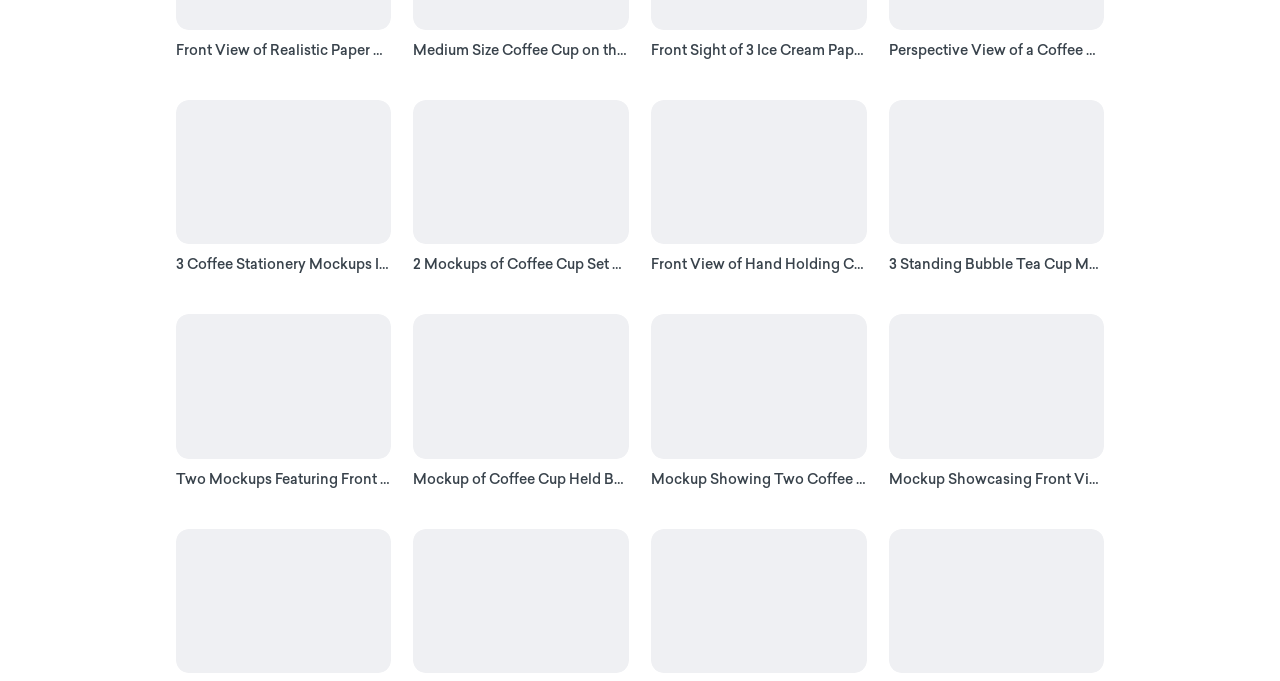Determine the bounding box of the UI component based on this description: "value="single"". The bounding box coordinates should be four float values between 0 and 1, i.e., [left, top, right, bottom].

[0.694, 0.461, 0.863, 0.673]